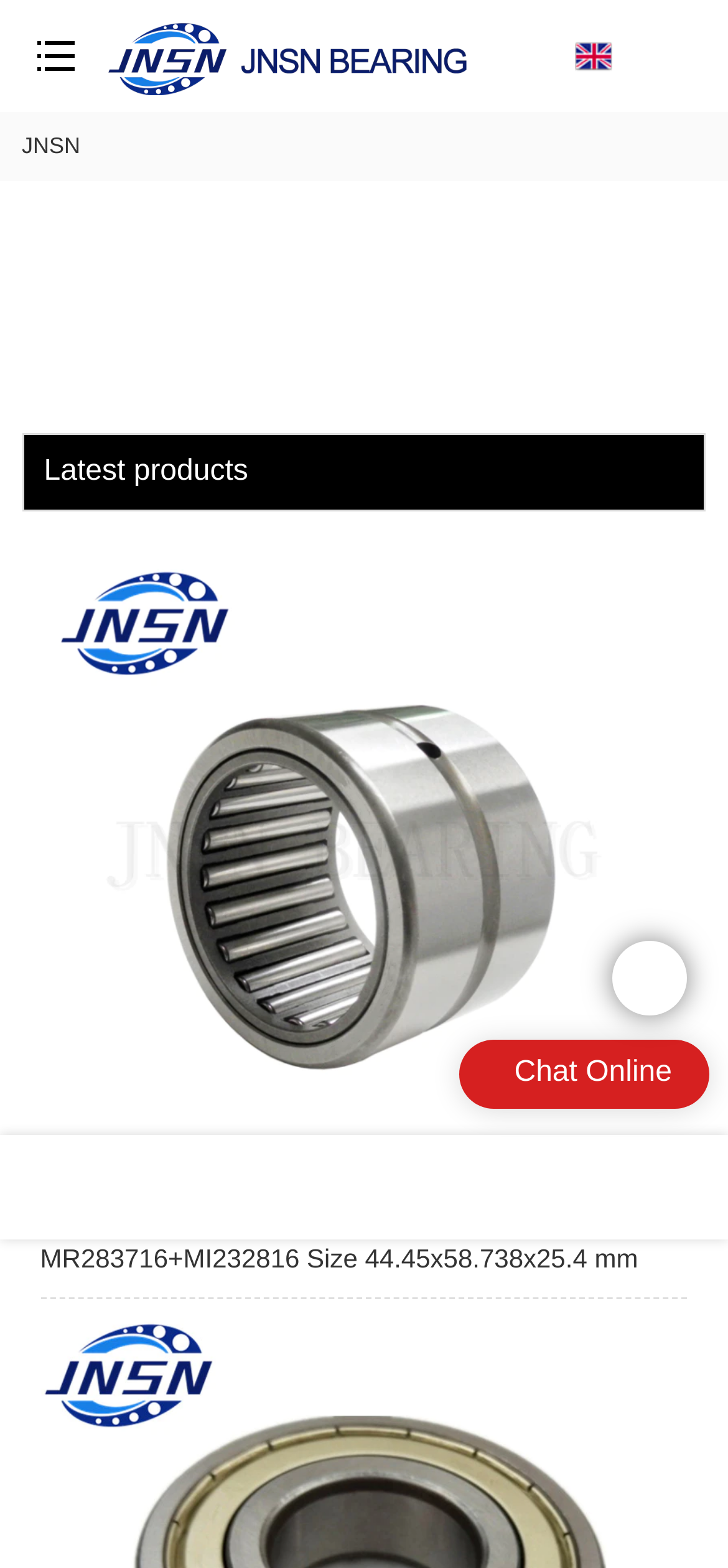How many images are on the webpage?
Look at the screenshot and give a one-word or phrase answer.

2